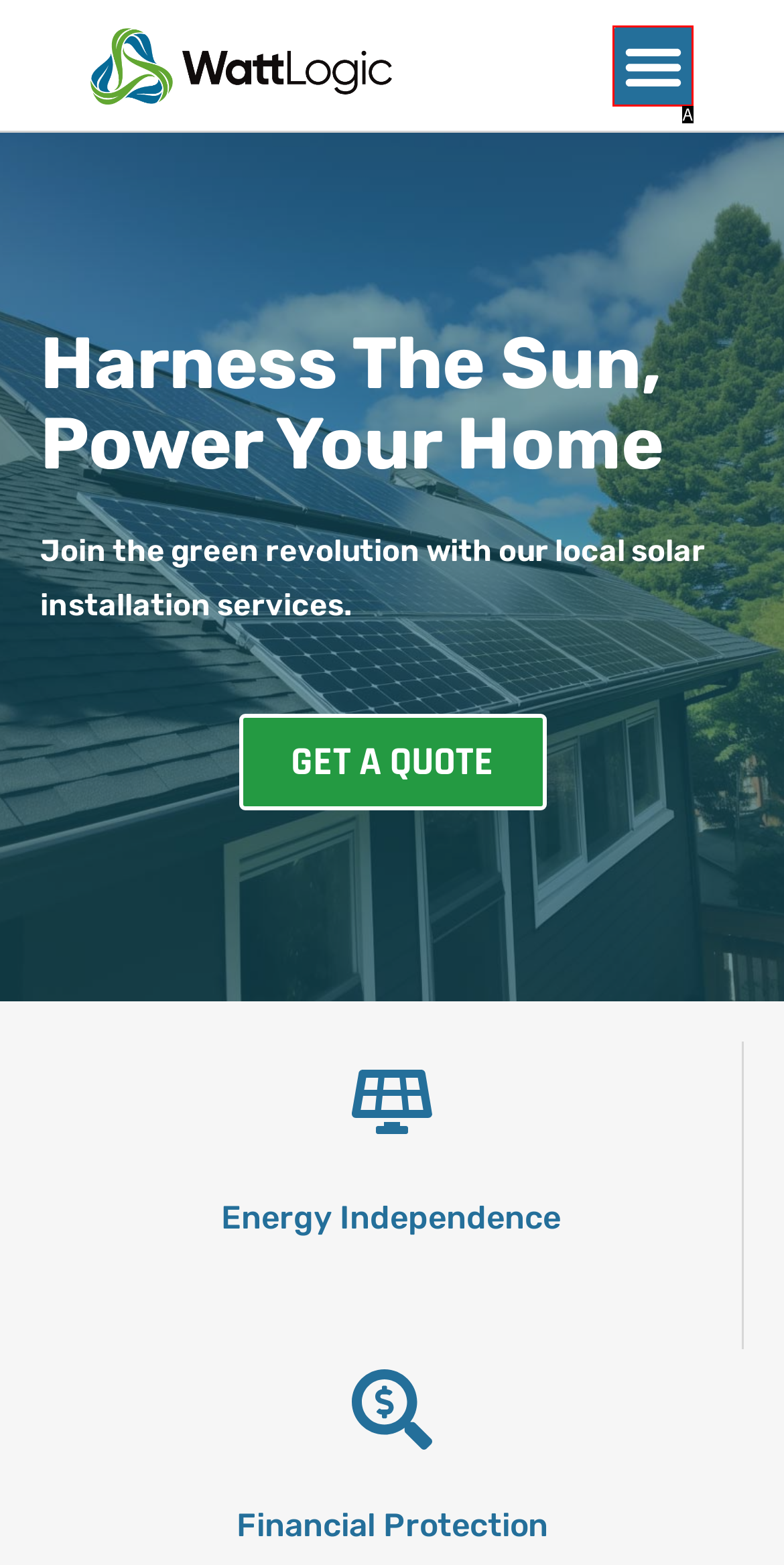Select the option that corresponds to the description: aria-label="Menu Toggle"
Respond with the letter of the matching choice from the options provided.

A